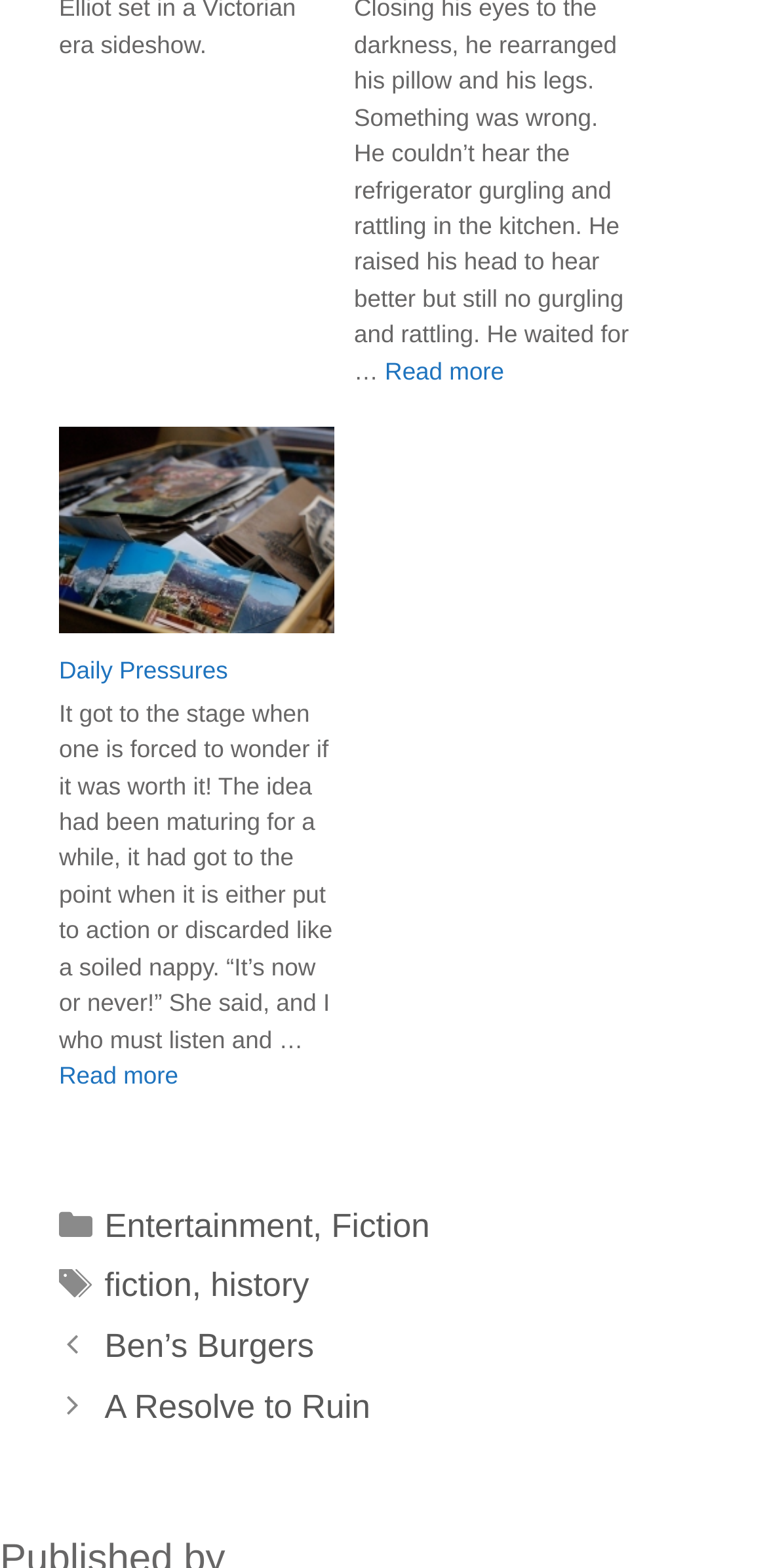Please locate the bounding box coordinates of the element that needs to be clicked to achieve the following instruction: "Go to Ben’s Burgers post". The coordinates should be four float numbers between 0 and 1, i.e., [left, top, right, bottom].

[0.136, 0.847, 0.409, 0.87]